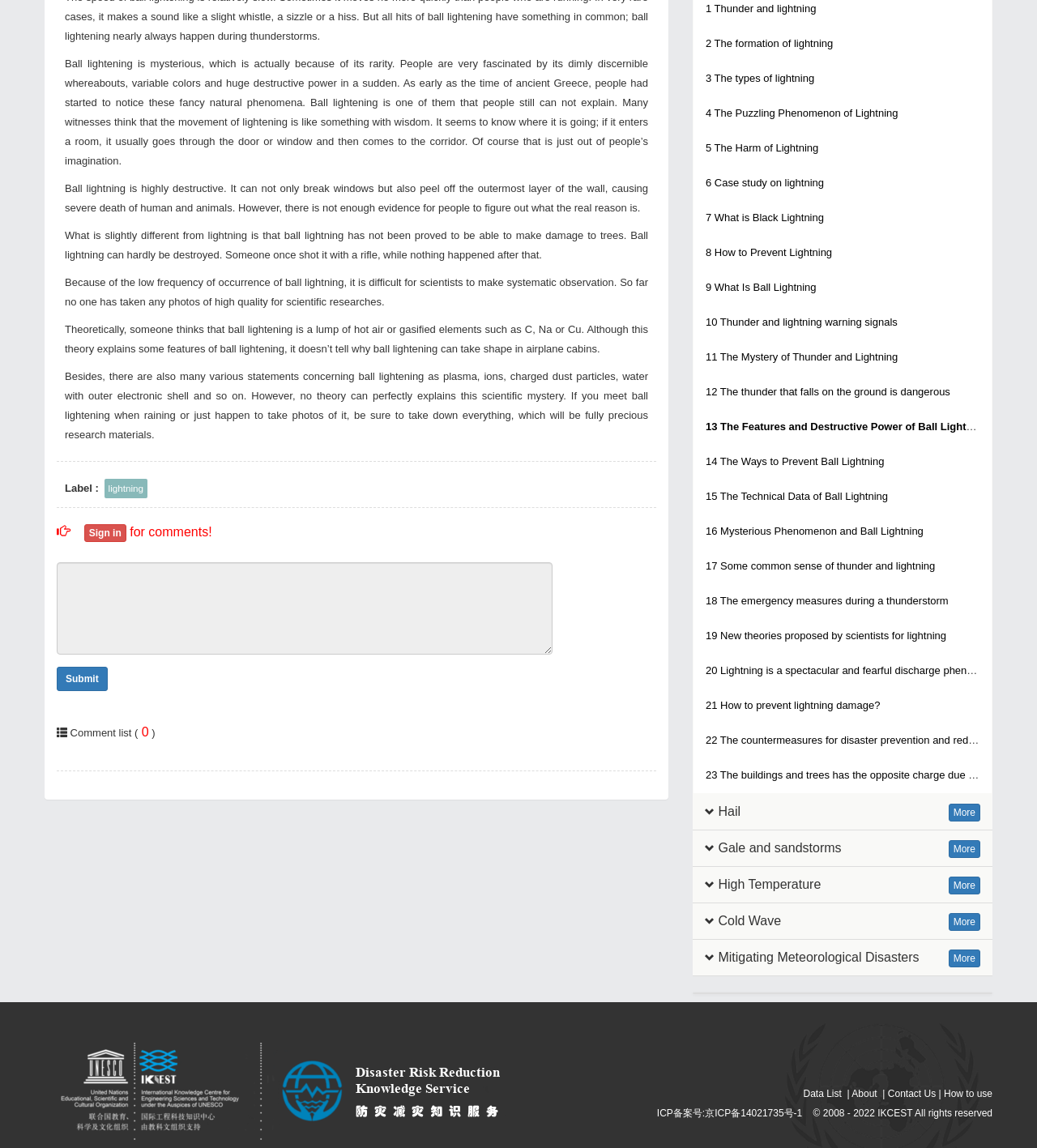Locate the bounding box of the user interface element based on this description: "7 What is Black Lightning".

[0.68, 0.184, 0.795, 0.195]